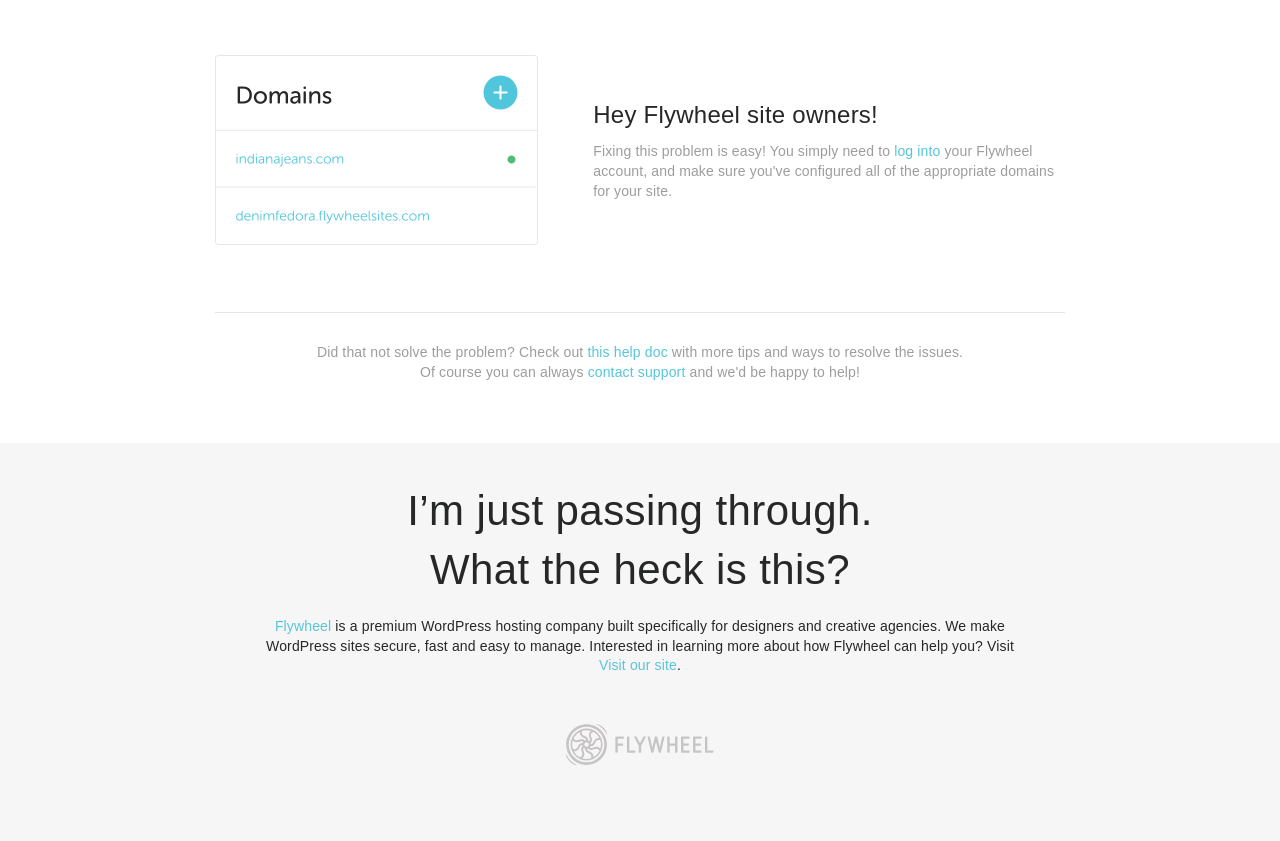Please locate the UI element described by "About Us" and provide its bounding box coordinates.

None